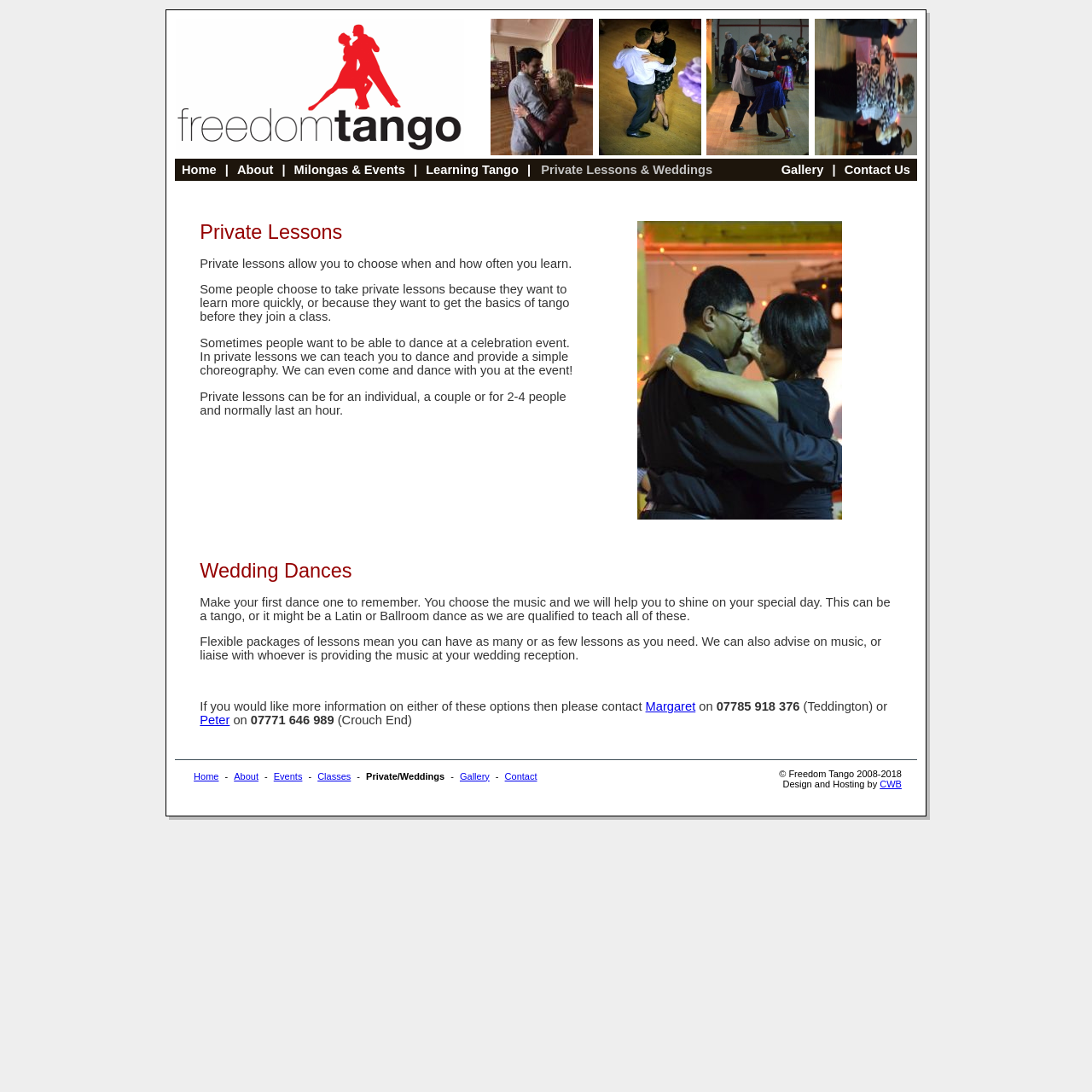Give the bounding box coordinates for the element described by: "Implied Contractual Terms for Payment".

None